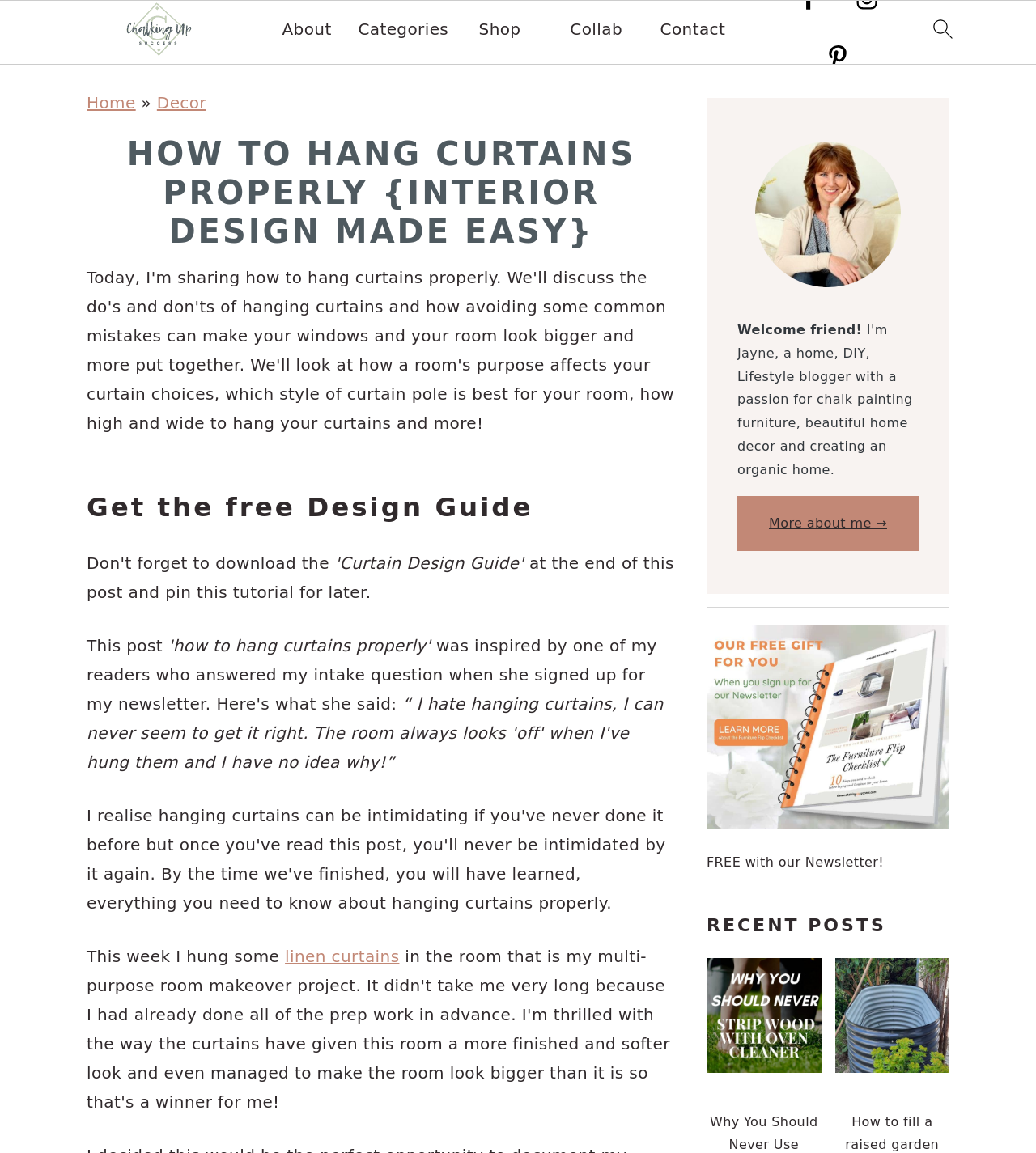Explain in detail what you observe on this webpage.

This webpage is about interior design, specifically focusing on how to hang curtains properly. The top section of the page features a navigation menu with links to the homepage, about, categories, shop, collab, and contact. There is also a search icon and a Pinterest link with an accompanying image.

Below the navigation menu, there is a breadcrumbs section that shows the current page's location in the website's hierarchy. The main content area is divided into two sections: the primary content and the primary sidebar. The primary content area has a heading that reads "HOW TO HANG CURTAINS PROPERLY {INTERIOR DESIGN MADE EASY}" and features a series of paragraphs discussing the topic.

The primary sidebar is located to the right of the primary content area and features a profile image of Jayne Westerholt, a welcome message, and a link to learn more about her. Below the profile section, there is a separator line, followed by a figure with a link to a free e-book, "The 'Furniture Flip Checklist'", and a caption that reads "FREE with our Newsletter!". Another separator line separates this section from the "RECENT POSTS" heading.

Throughout the page, there are several images, including a logo in the top-left corner, a Pinterest icon, and a profile image in the primary sidebar. The overall layout is organized, with clear headings and concise text, making it easy to navigate and read.